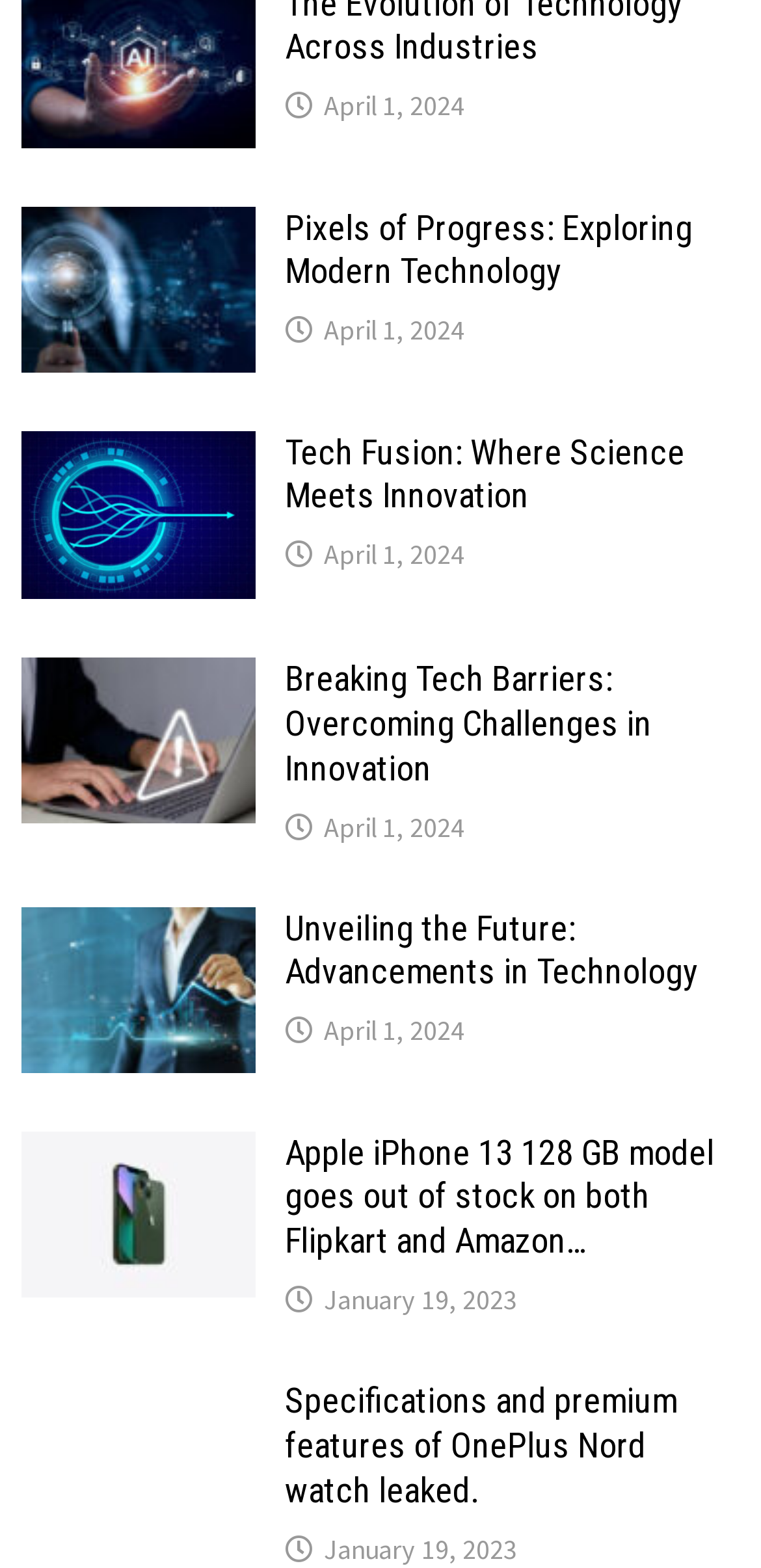Please give a short response to the question using one word or a phrase:
What is the title of the second article?

Tech Fusion: Where Science Meets Innovation